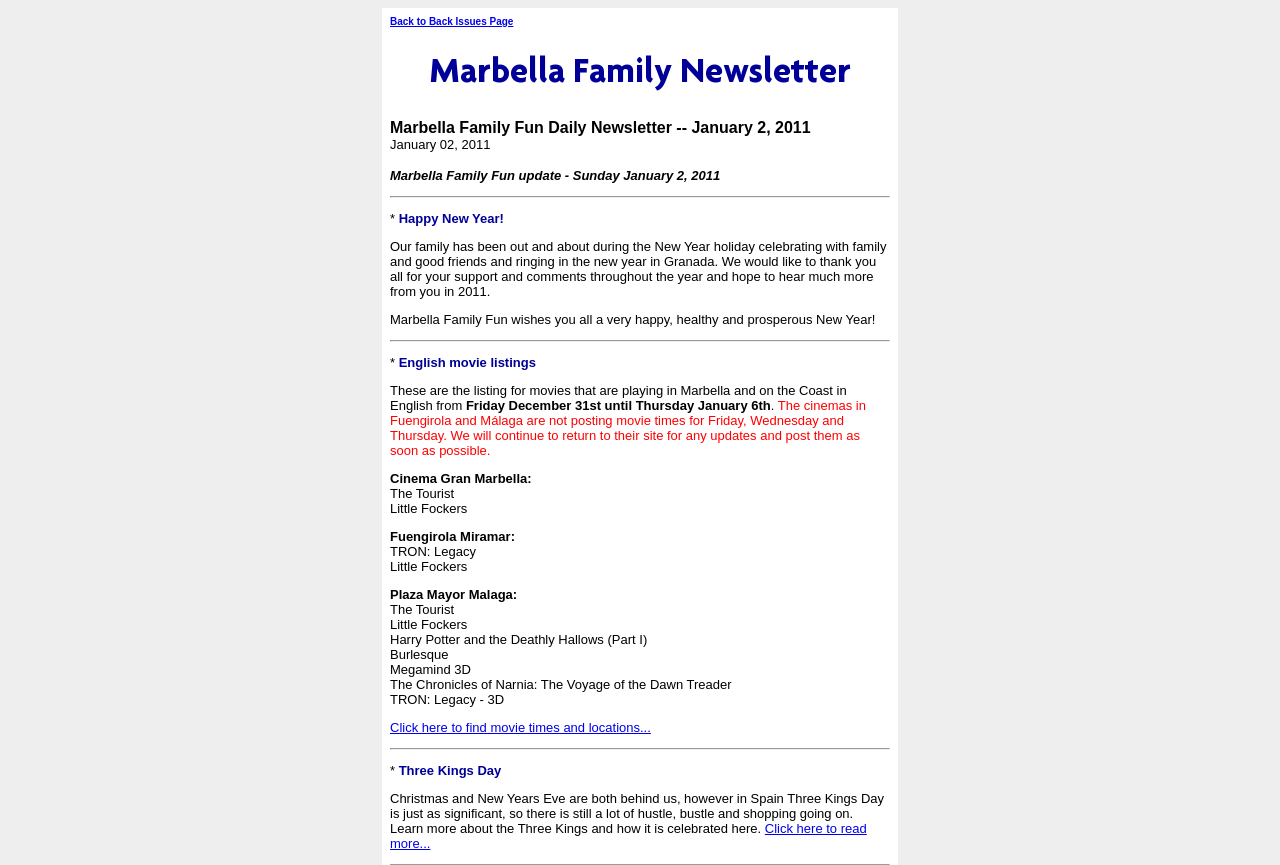Summarize the webpage comprehensively, mentioning all visible components.

The webpage is a daily newsletter for Marbella Family Fun, dated January 2, 2011. At the top, there is a link to "Back to Back Issues Page" on the left side, and an image on the right side. Below this, the title "Marbella Family Fun Daily Newsletter -- January 2, 2011" is displayed, followed by two horizontal separators.

The main content of the newsletter is a list of movie titles, including "The Tourist", "Little Fockers", "TRON: Legacy", and others, along with their corresponding cinema locations, such as "Fuengirola Miramar" and "Plaza Mayor Malaga". These movie titles and locations are arranged in a vertical list, with each item separated by a small gap.

Below the movie list, there is a link to "Click here to find movie times and locations...", followed by another horizontal separator. Then, there is a brief article about Three Kings Day, a significant holiday in Spain, with a title and a short paragraph of text. The article is accompanied by a link to "Click here to read more...".